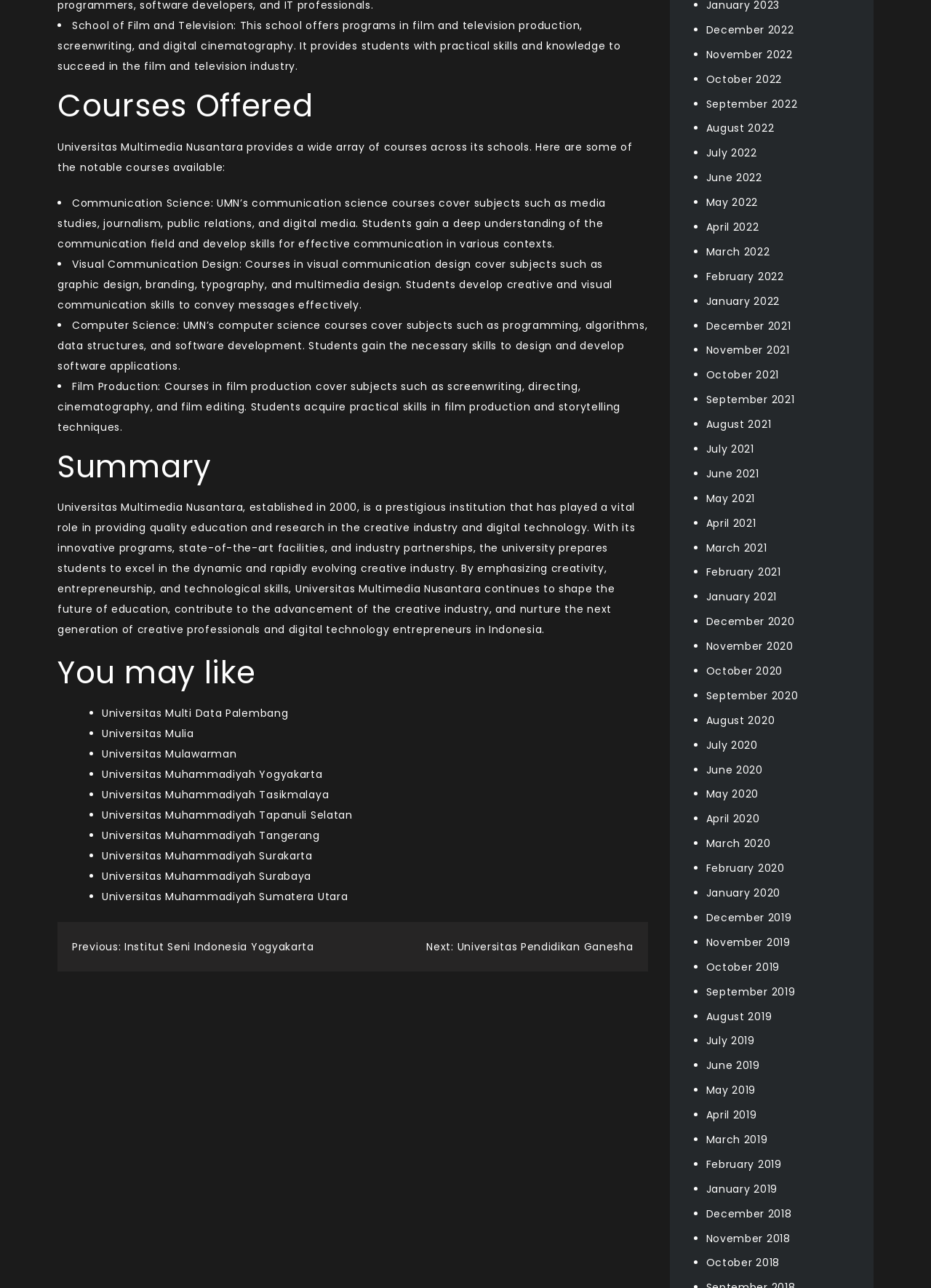Please identify the bounding box coordinates of the element on the webpage that should be clicked to follow this instruction: "Go to 'Previous: Institut Seni Indonesia Yogyakarta'". The bounding box coordinates should be given as four float numbers between 0 and 1, formatted as [left, top, right, bottom].

[0.077, 0.73, 0.337, 0.741]